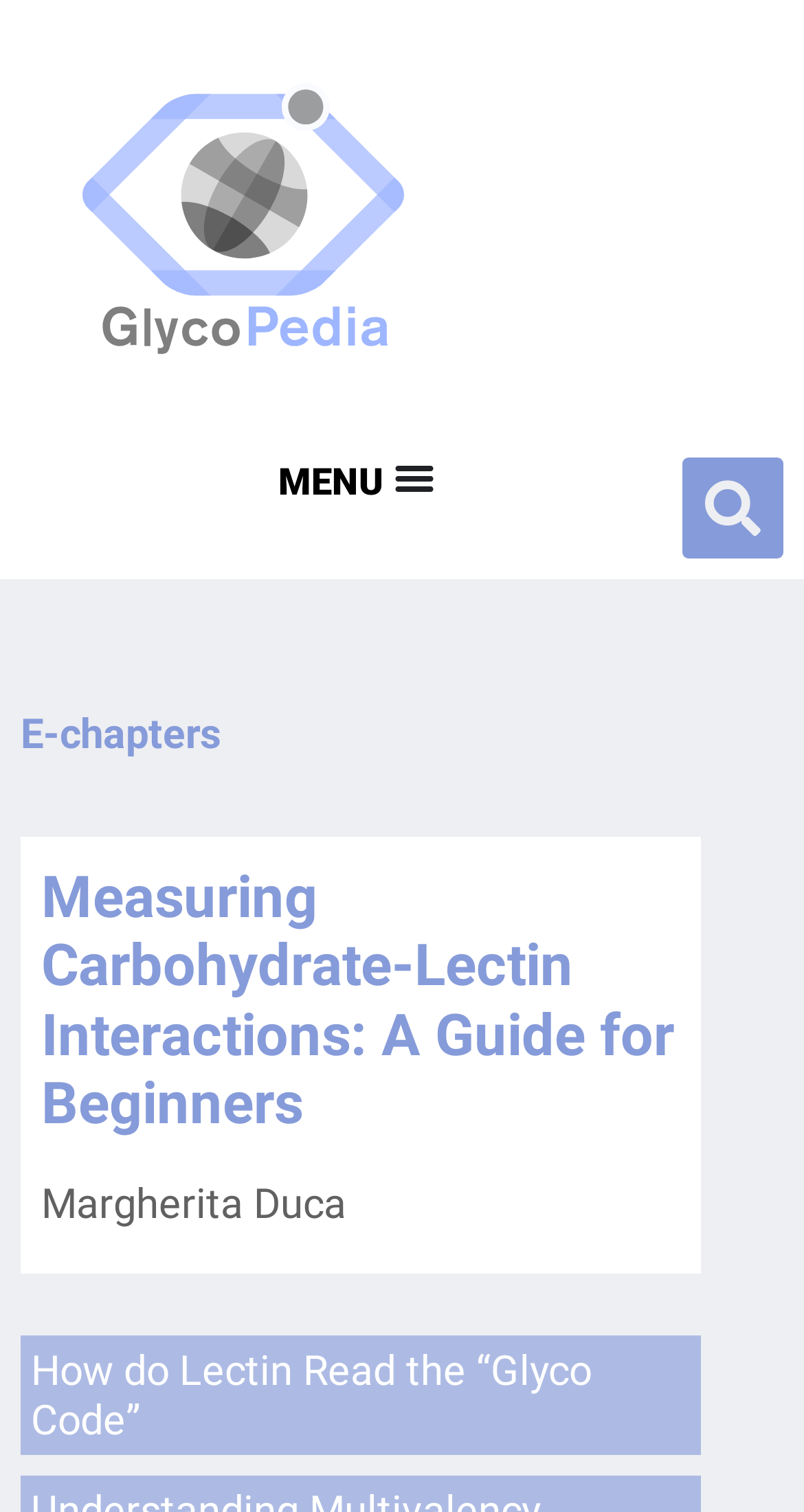What is the title of the related article?
Please elaborate on the answer to the question with detailed information.

I found a link element with the text 'How do Lectin Read the “Glyco Code”' and a bounding box coordinate of [0.026, 0.884, 0.872, 0.963], indicating that it is a related article.